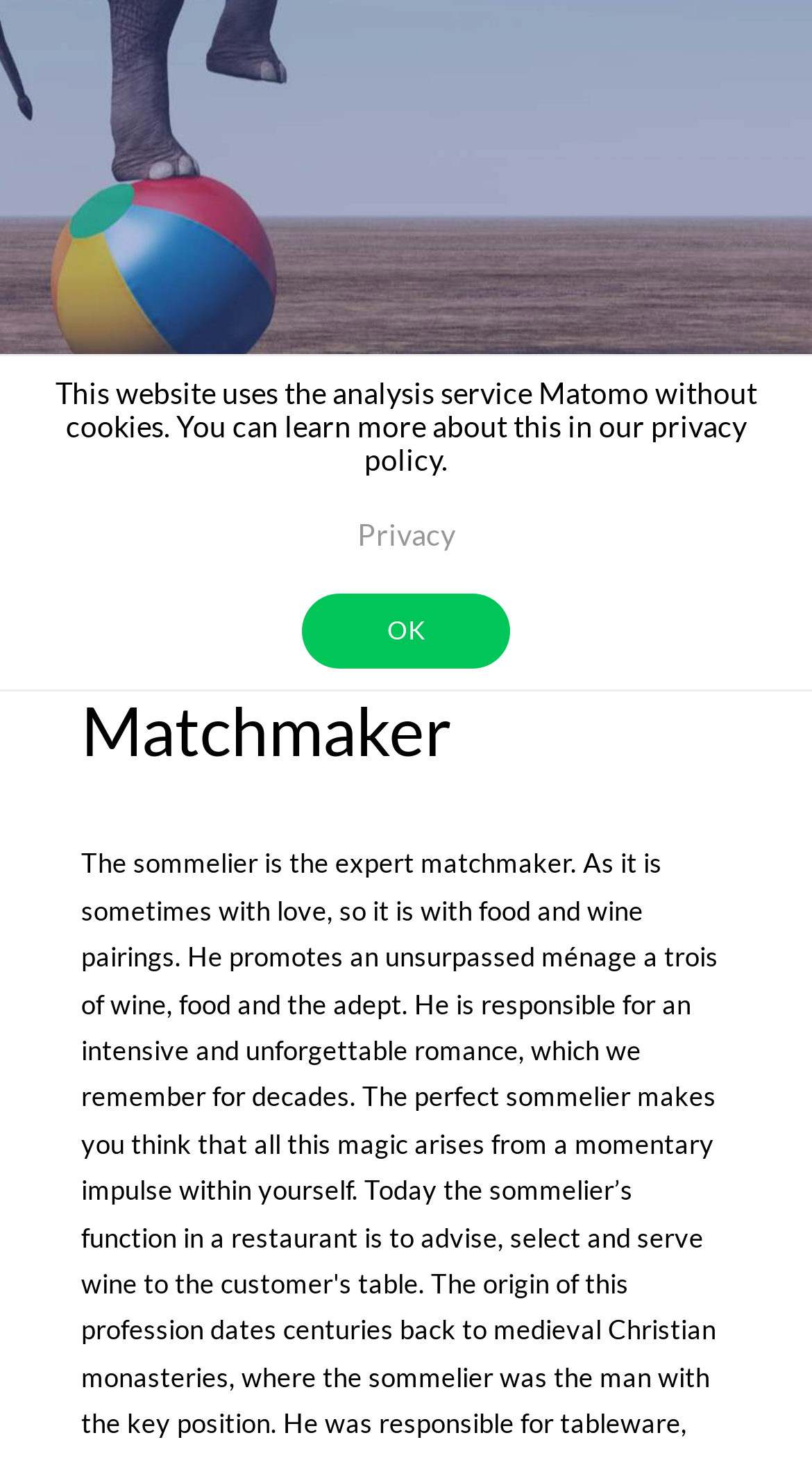Find the coordinates for the bounding box of the element with this description: "Events".

[0.1, 0.35, 0.221, 0.377]